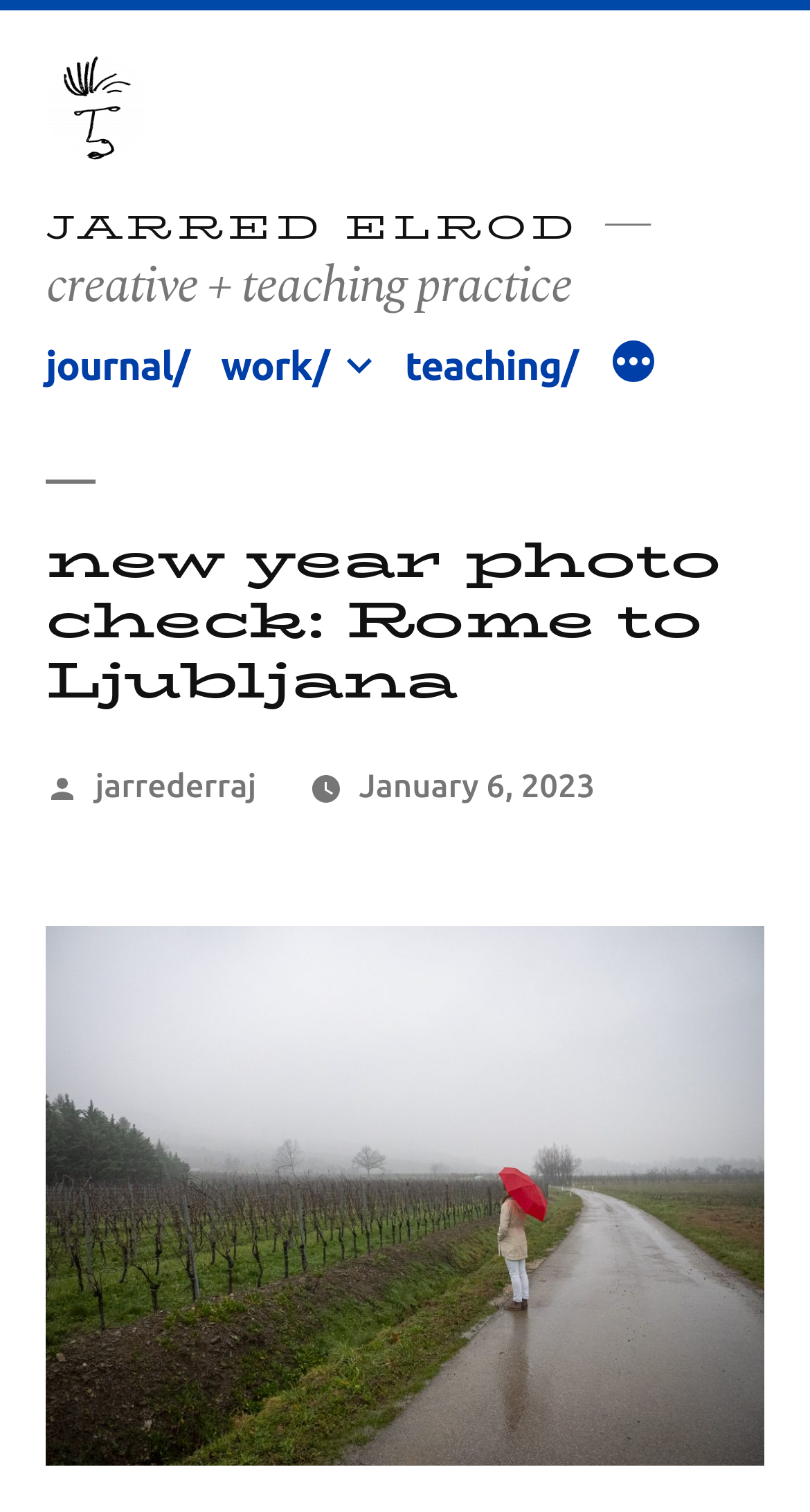Could you find the bounding box coordinates of the clickable area to complete this instruction: "view work"?

[0.273, 0.227, 0.406, 0.257]